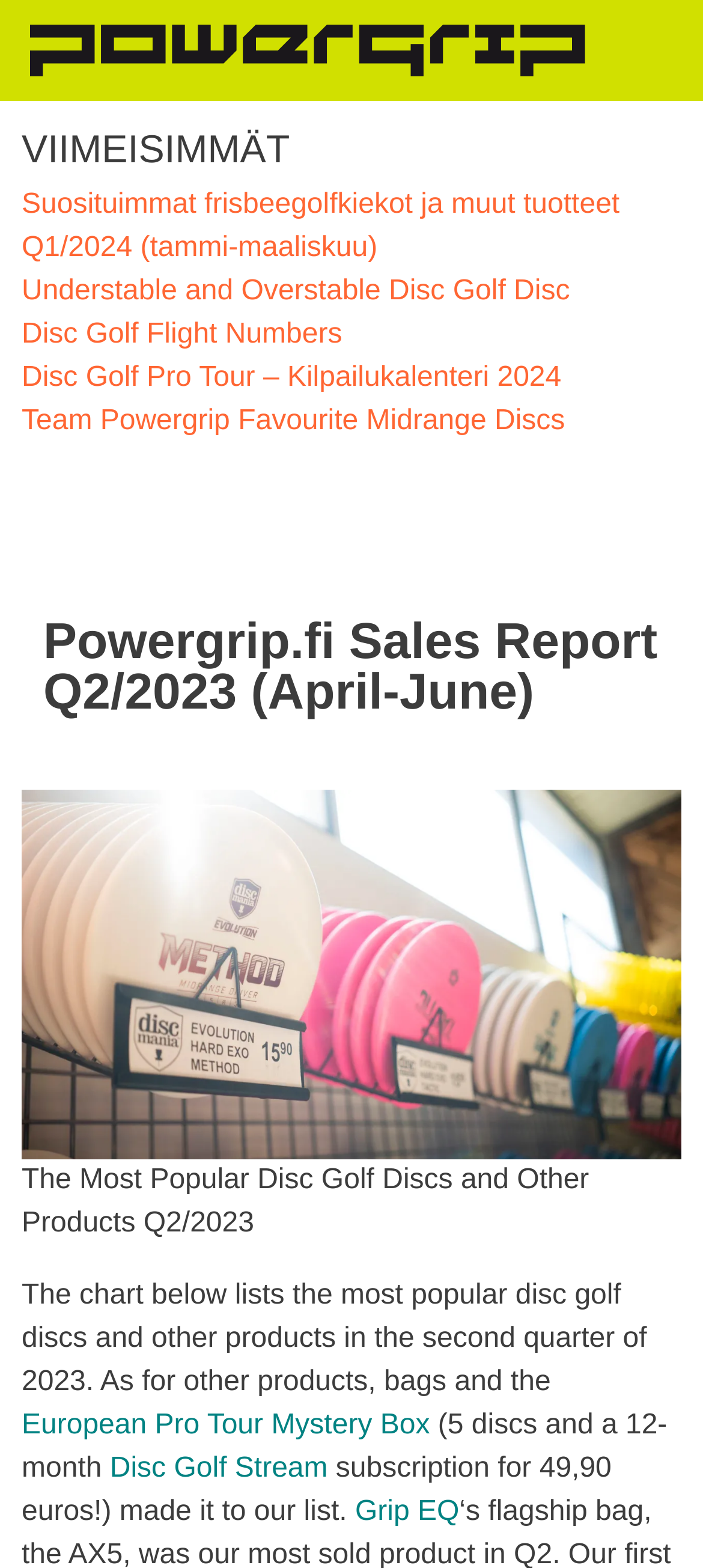Provide an in-depth caption for the webpage.

The webpage is a blog post from Powergrip.fi, titled "Powergrip.fi Sales Report Q2/2023 (April-June)". At the top, there is a link to the Powergrip website, accompanied by a Powergrip logo image. Below this, there is a heading "VIIMEISIMMÄT" (which means "Latest" in Finnish). 

Underneath, there are several links to other blog posts, including "Suosituimmat frisbeegolfkiekot ja muut tuotteet Q1/2024 (tammi-maaliskuu)" (Most popular disc golf discs and other products Q1/2024), "Understable and Overstable Disc Golf Disc", "Disc Golf Flight Numbers", "Disc Golf Pro Tour – Kilpailukalenteri 2024" (Disc Golf Pro Tour – Competition Calendar 2024), and "Team Powergrip Favourite Midrange Discs". 

Further down, there is a heading "Powergrip.fi Sales Report Q2/2023 (April-June)", which is followed by a brief introduction to the sales report. The introduction explains that the chart below lists the most popular disc golf discs and other products in the second quarter of 2023. 

Below the introduction, there are links to specific products, including the "European Pro Tour Mystery Box" and "Disc Golf Stream", as well as a mention of a subscription service for 49,90 euros. Finally, there is a link to "Grip EQ" at the bottom of the page.